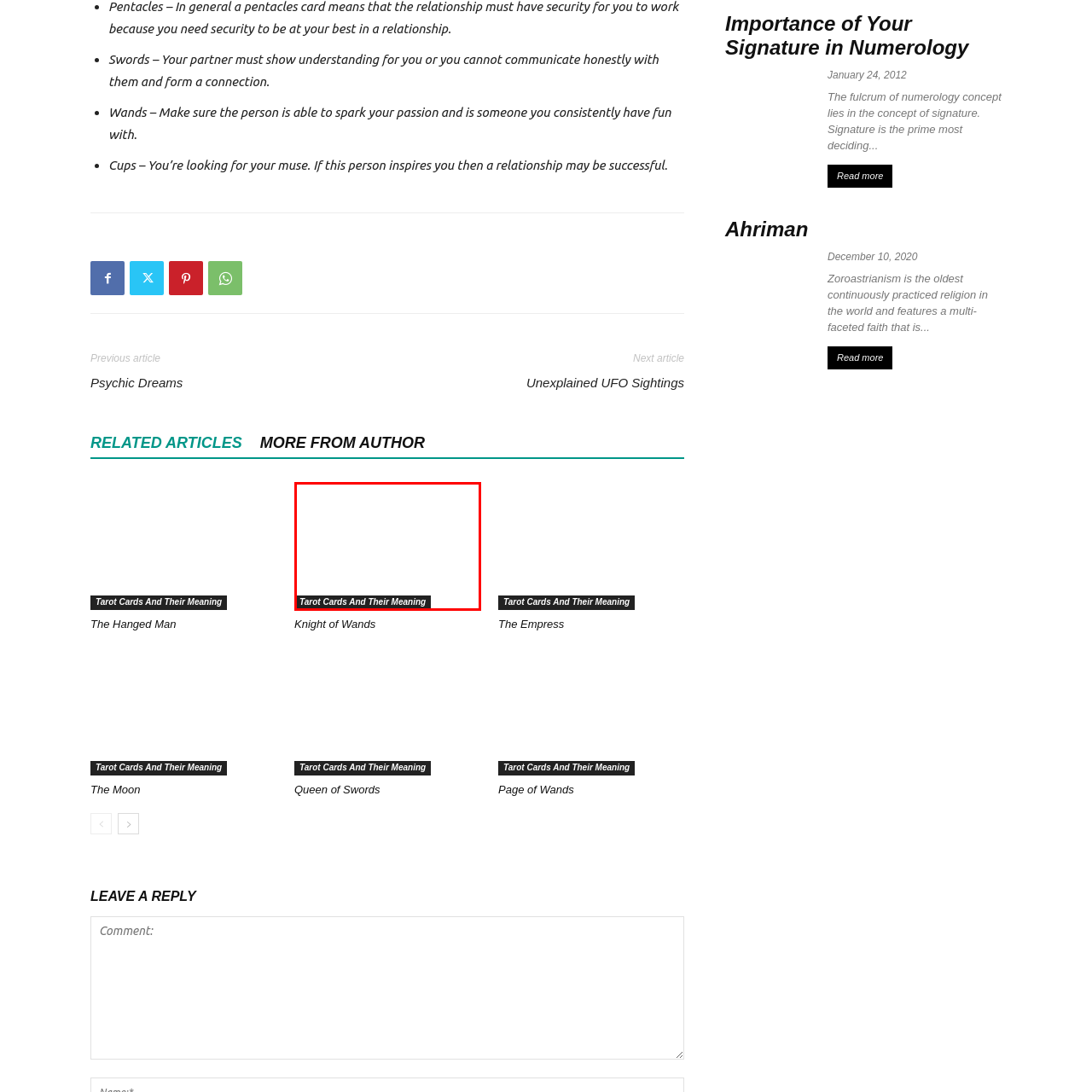Explain in detail what is shown in the red-bordered image.

The image features the heading "Tarot Cards And Their Meaning," indicating a section focused on the interpretations and significance of various tarot cards. This topic explores the symbolism and insights provided by tarot readings, which often serve as a tool for personal reflection and understanding one's life circumstances. The study of tarot encompasses various cards, each representing distinct themes and messages, making it a rich subject for those interested in divination and spirituality. This heading likely introduces a detailed discussion or guide on how to interpret different tarot cards and their implications in readings.